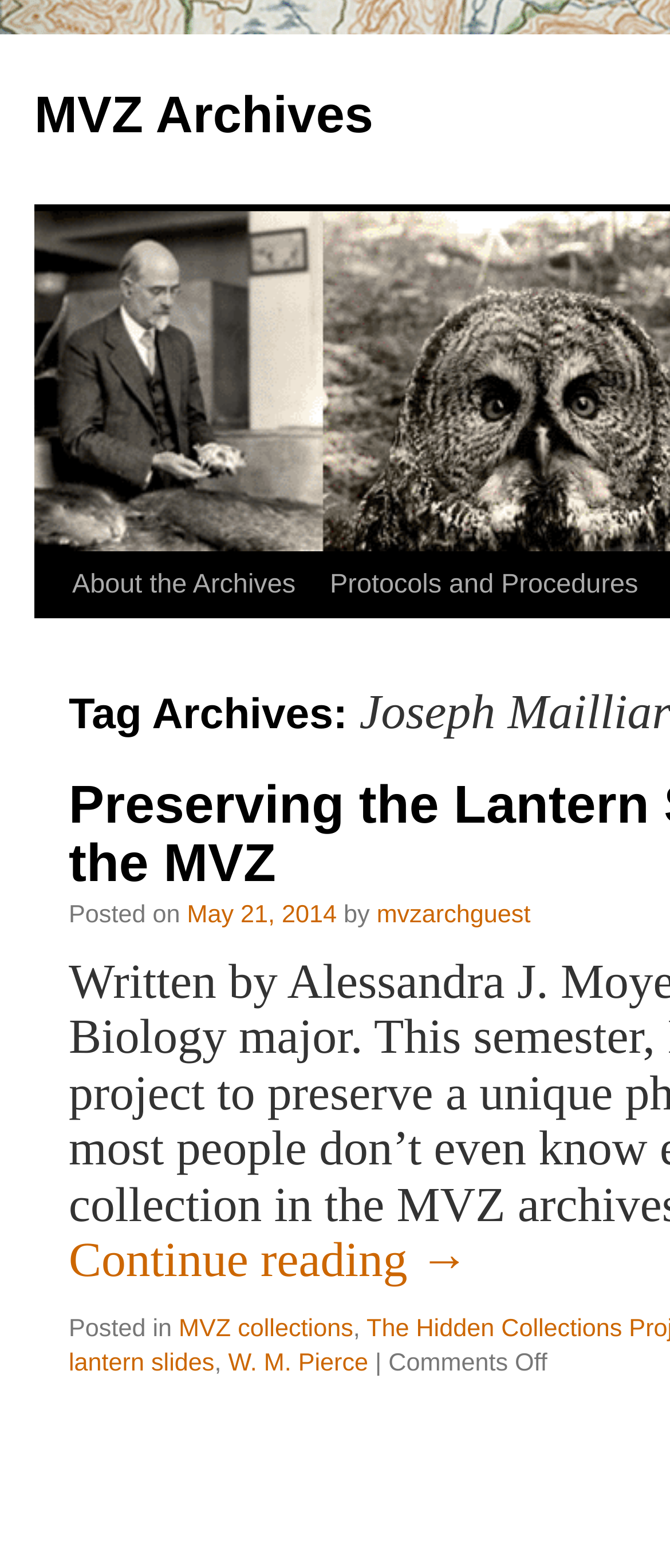Using floating point numbers between 0 and 1, provide the bounding box coordinates in the format (top-left x, top-left y, bottom-right x, bottom-right y). Locate the UI element described here: mvzarchguest

[0.562, 0.616, 0.792, 0.634]